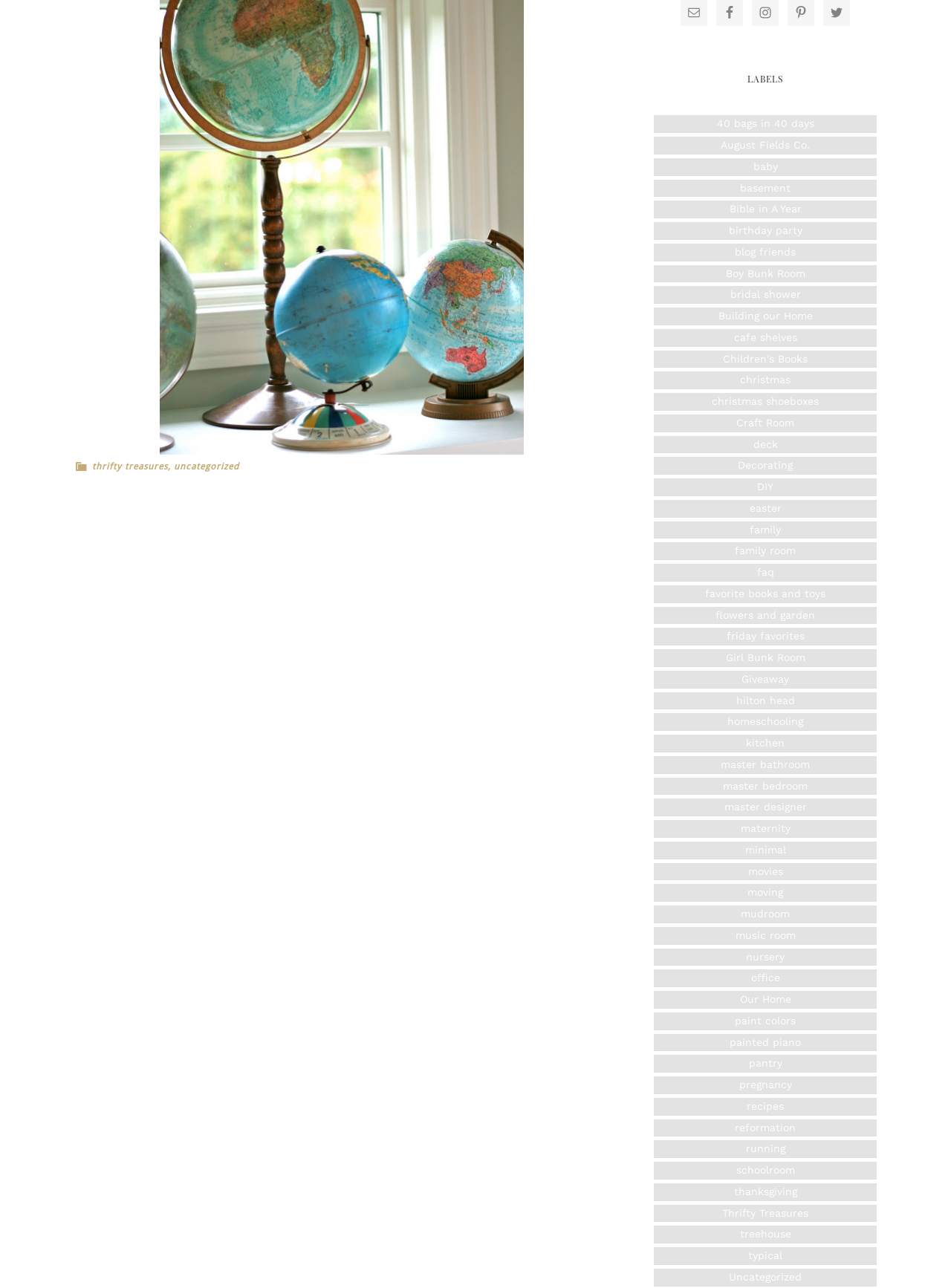Identify the bounding box coordinates of the HTML element based on this description: "Bible in A Year".

[0.767, 0.158, 0.843, 0.167]